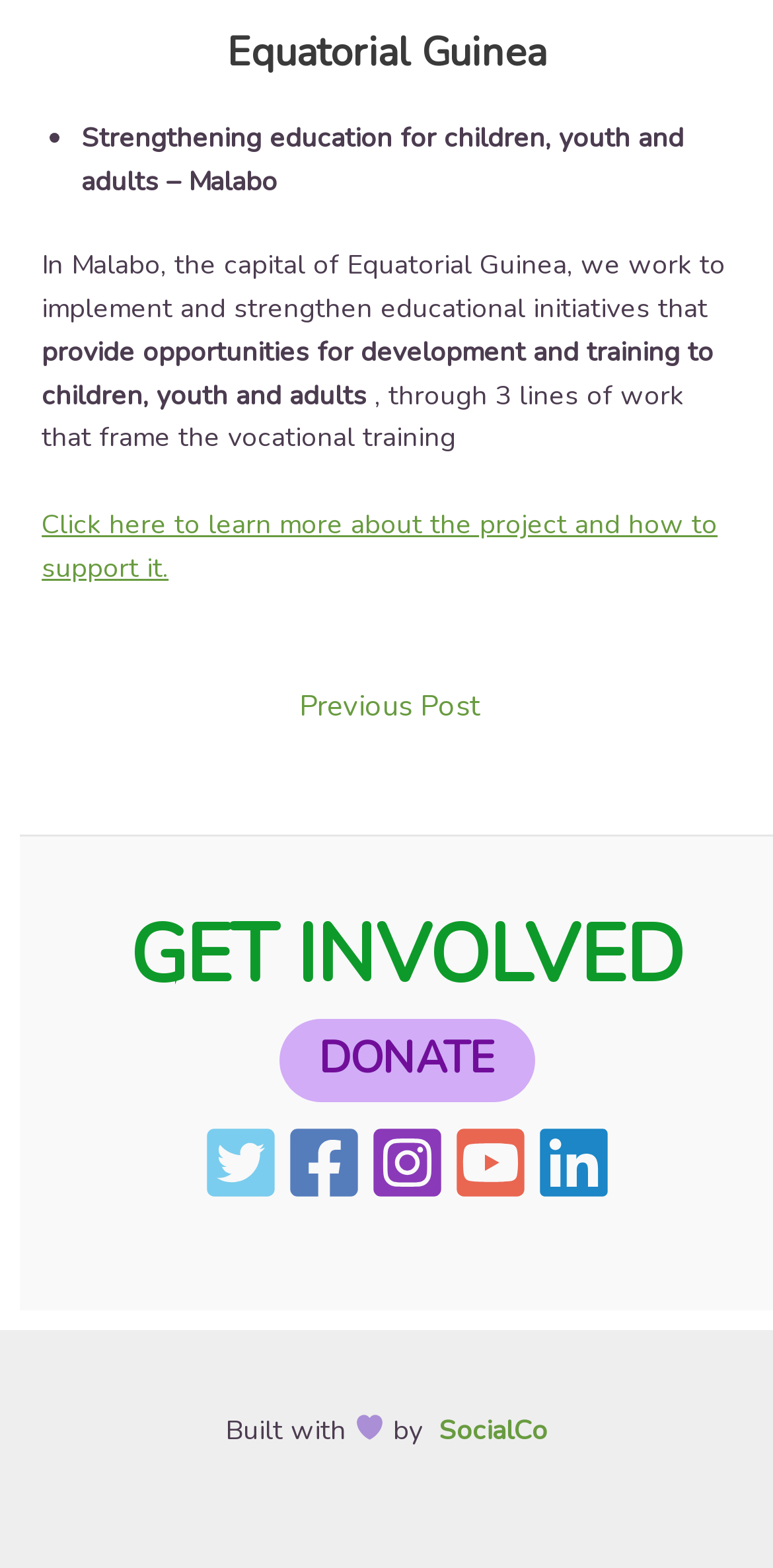Identify the bounding box coordinates for the UI element described as: "aria-label="Instagram"".

[0.476, 0.717, 0.576, 0.767]